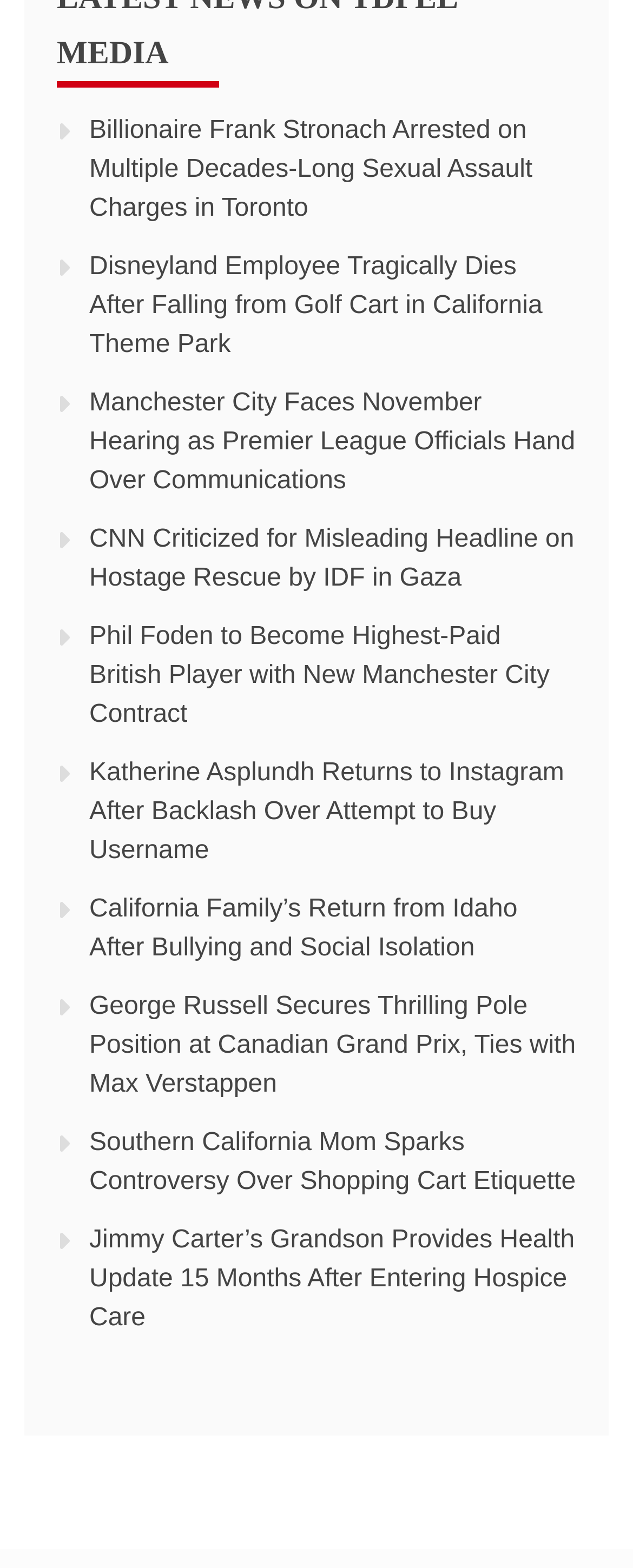Please indicate the bounding box coordinates for the clickable area to complete the following task: "Check out CNN's headline on hostage rescue by IDF in Gaza". The coordinates should be specified as four float numbers between 0 and 1, i.e., [left, top, right, bottom].

[0.141, 0.335, 0.907, 0.378]